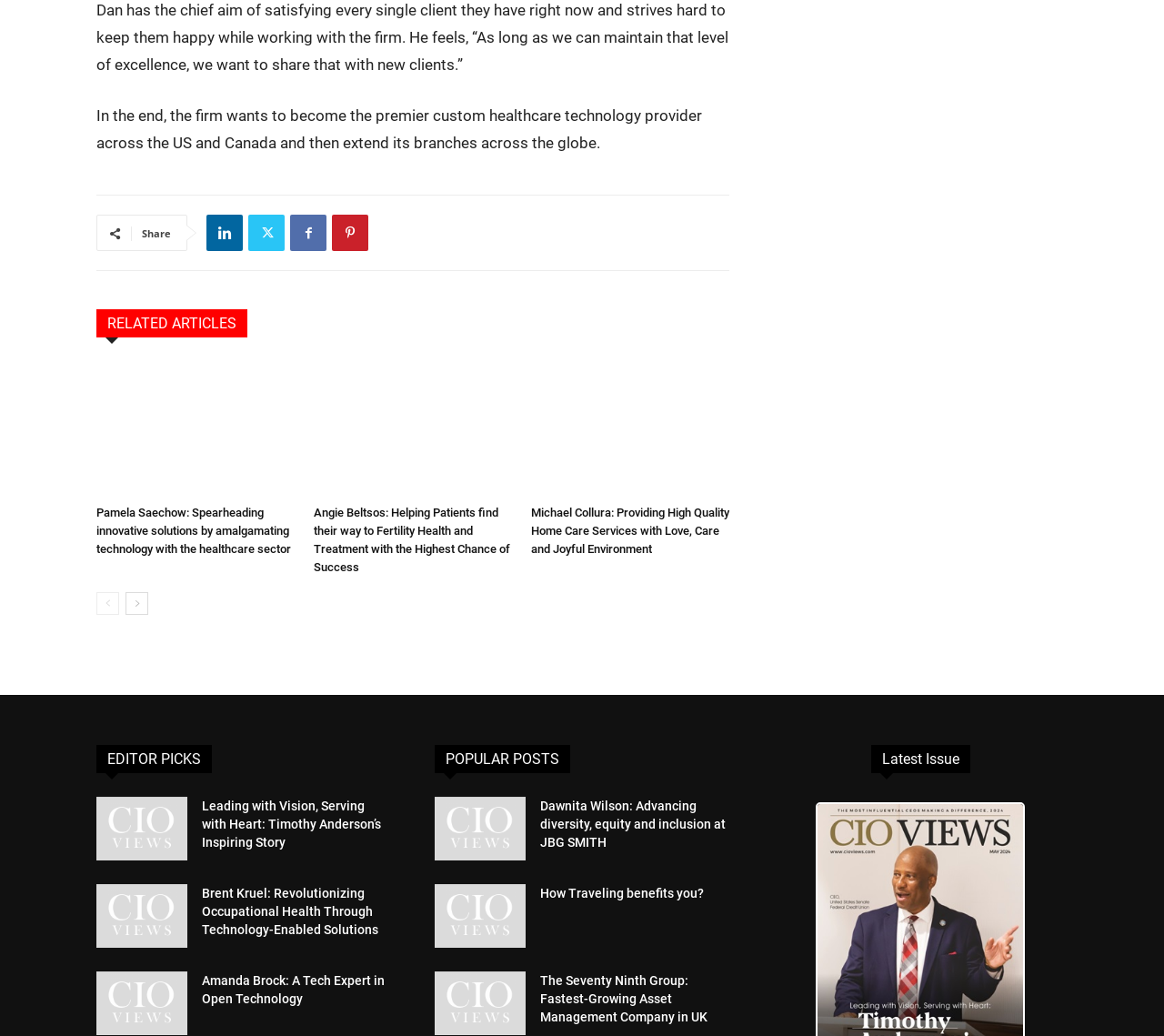Predict the bounding box of the UI element based on the description: "title="How Traveling benefits you?"". The coordinates should be four float numbers between 0 and 1, formatted as [left, top, right, bottom].

[0.373, 0.853, 0.452, 0.915]